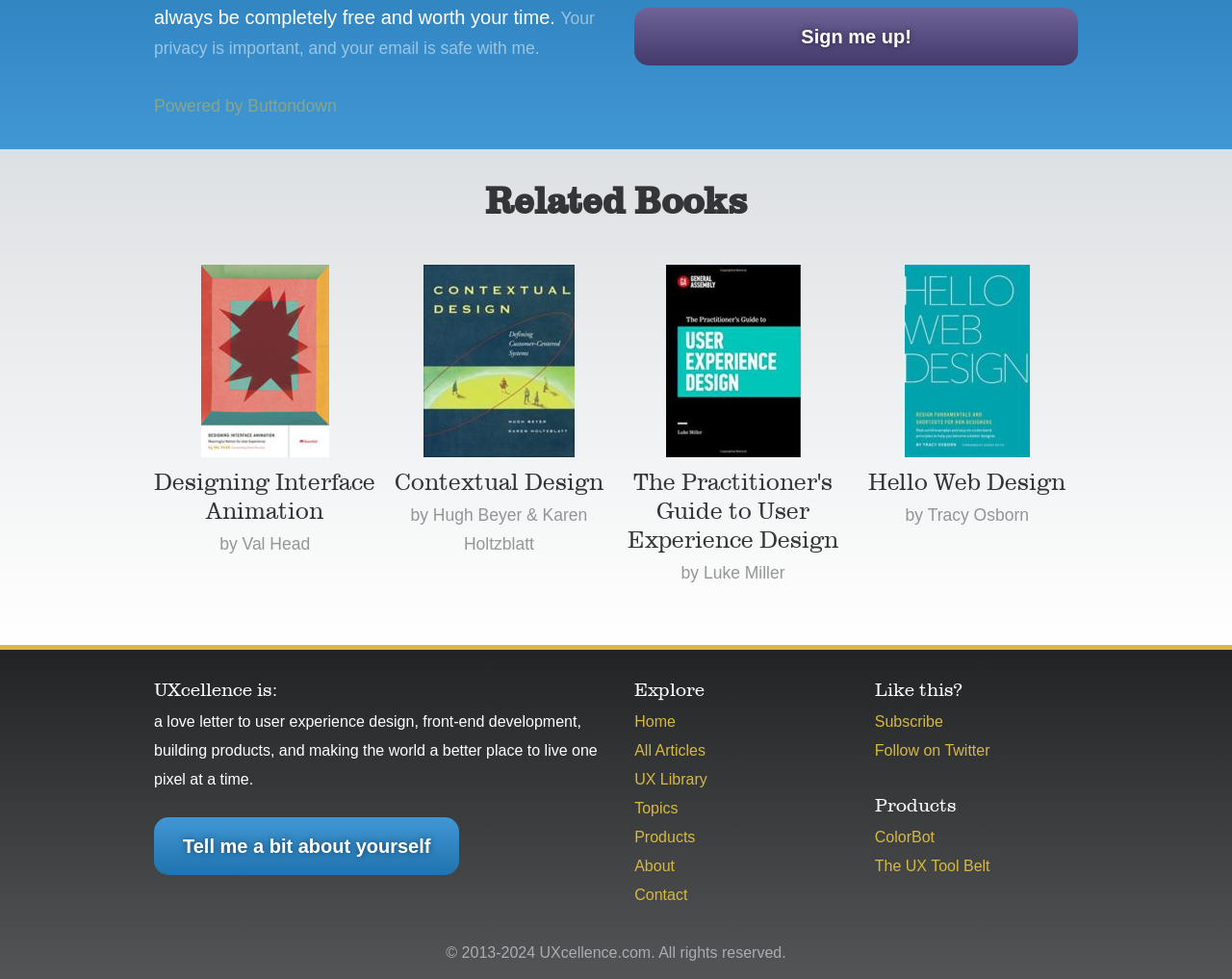How many book titles are listed under 'Related Books'?
Look at the image and respond with a one-word or short-phrase answer.

4